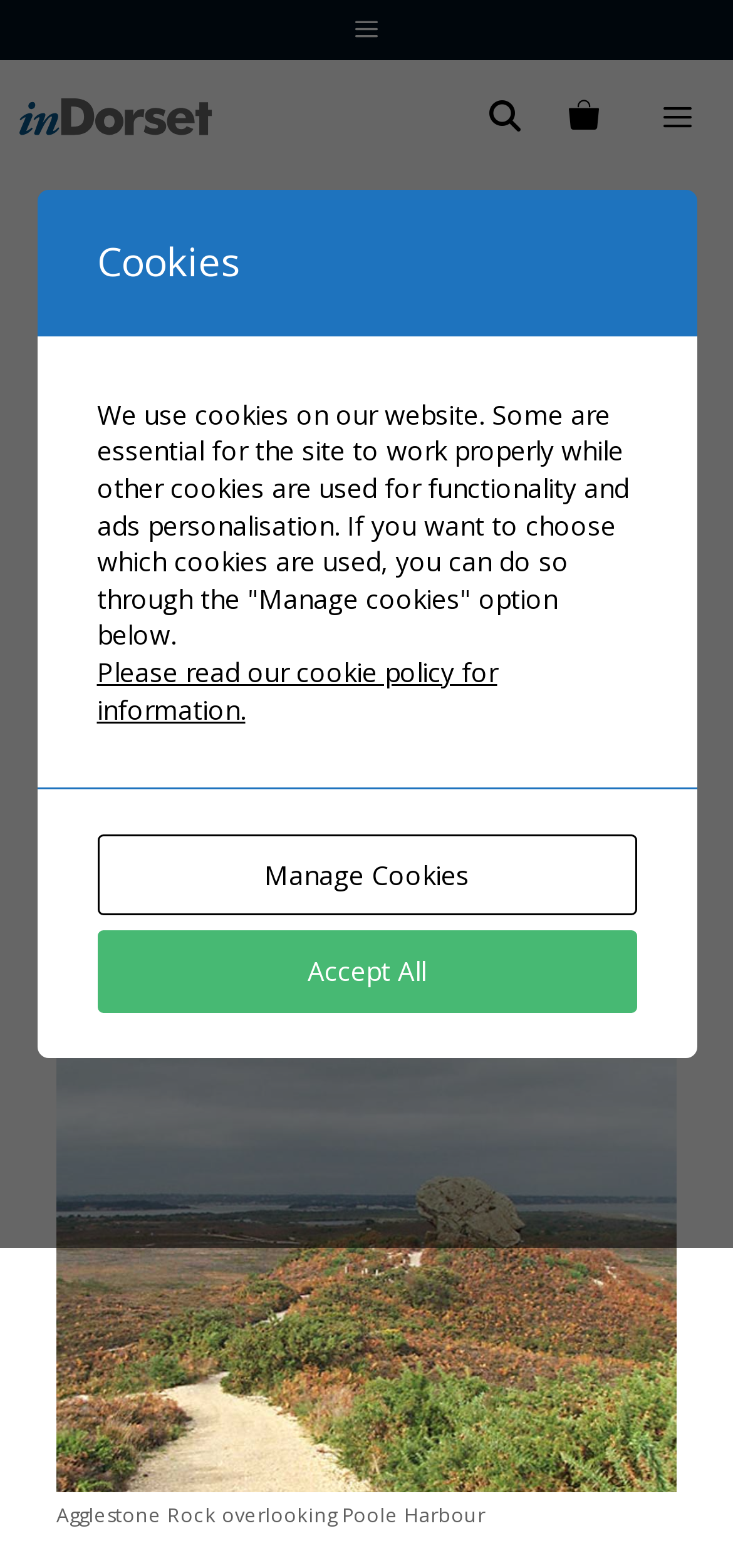Find the bounding box coordinates of the area to click in order to follow the instruction: "Search for something".

[0.631, 0.05, 0.745, 0.098]